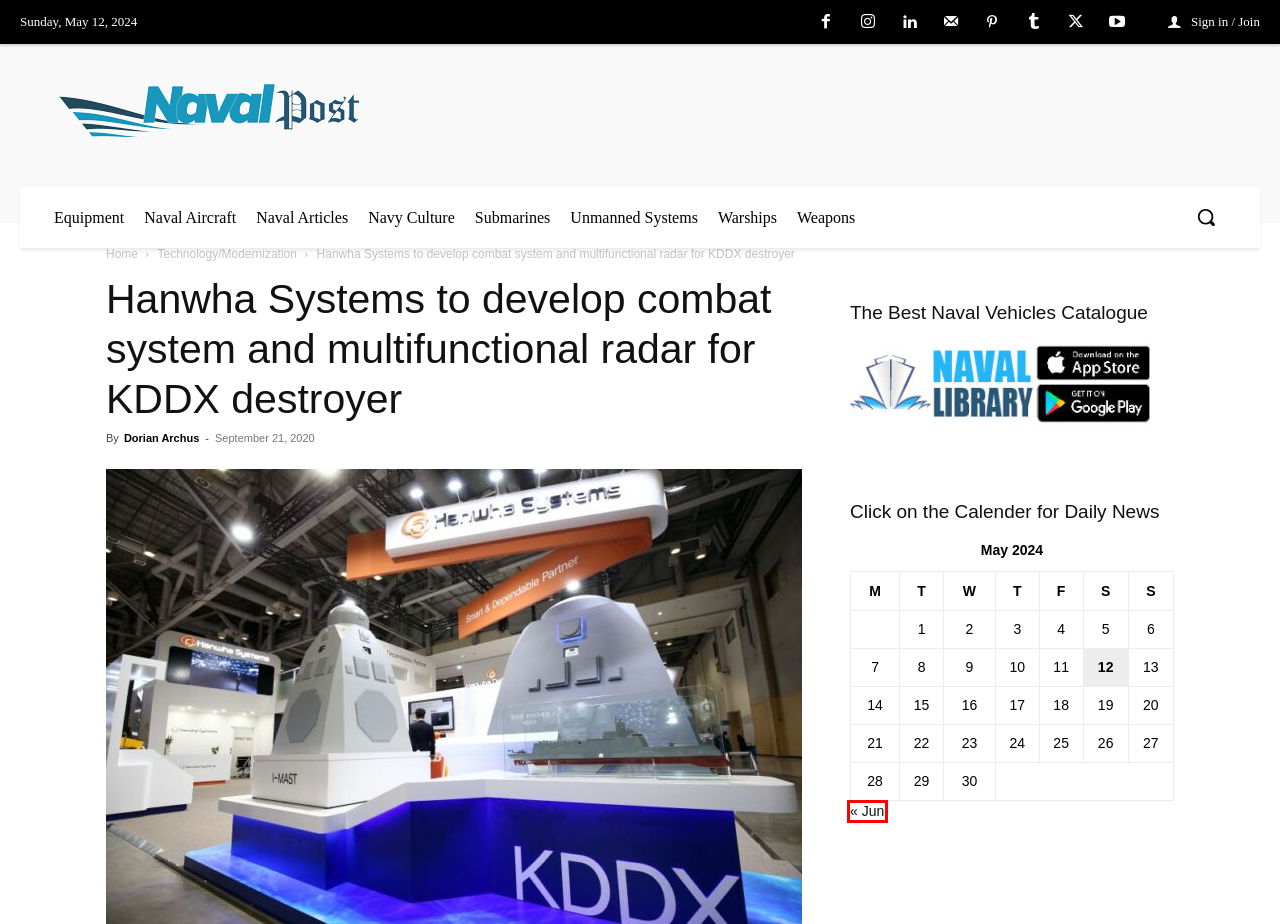Inspect the provided webpage screenshot, concentrating on the element within the red bounding box. Select the description that best represents the new webpage after you click the highlighted element. Here are the candidates:
A. Equipment Archives - Naval Post- Naval News and Information
B. June 2022 - Naval Post- Naval News and Information
C. Home - Naval Post- Naval News and Information
D. Submarines Archives - Naval Post- Naval News and Information
E. Navy Culture Archives - Naval Post- Naval News and Information
F. Warships Archives - Naval Post- Naval News and Information
G. Dorian Archus, Author at Naval Post- Naval News and Information
H. Naval Aircraft Archives - Naval Post- Naval News and Information

B